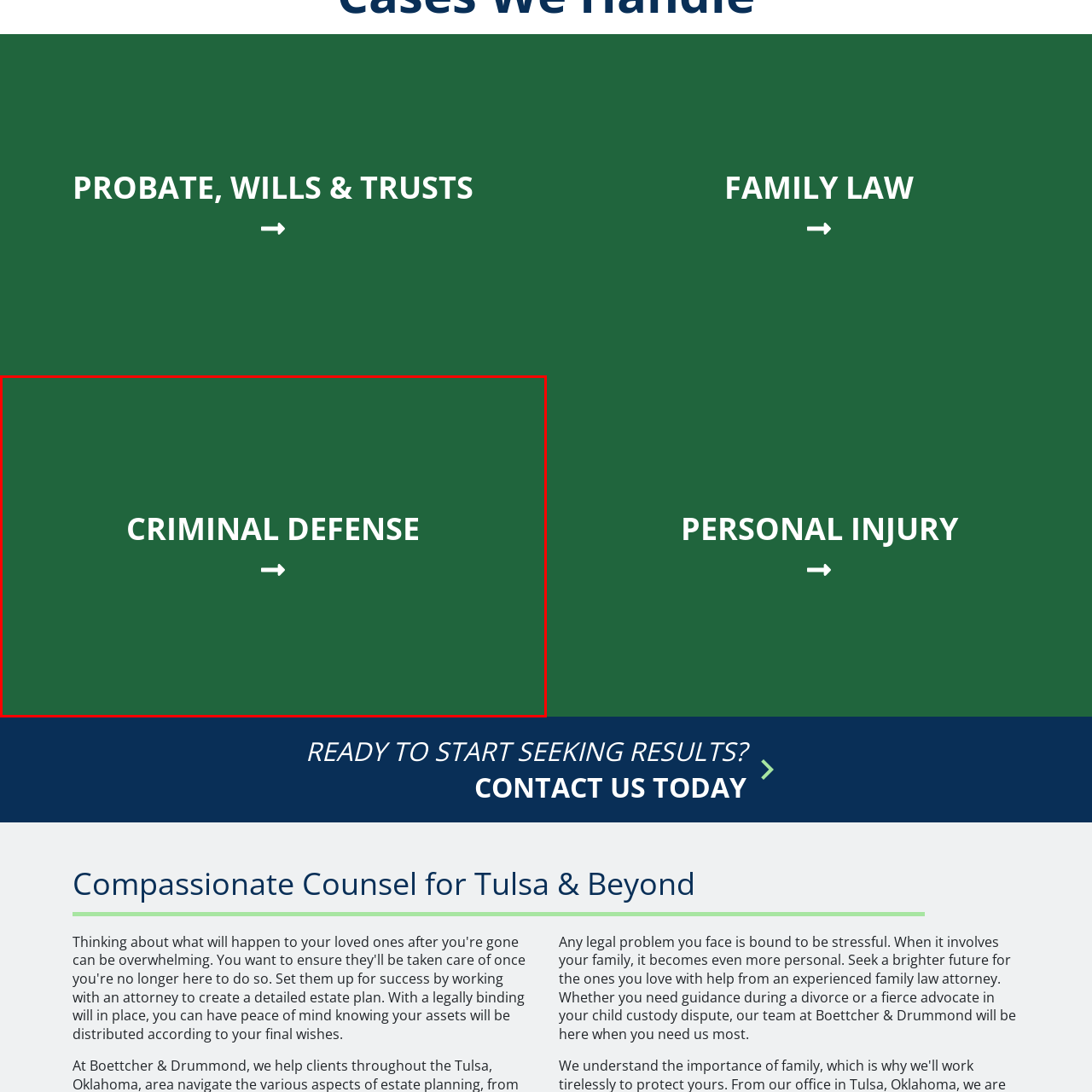What is the direction of the arrow?
Please examine the image highlighted within the red bounding box and respond to the question using a single word or phrase based on the image.

to the right